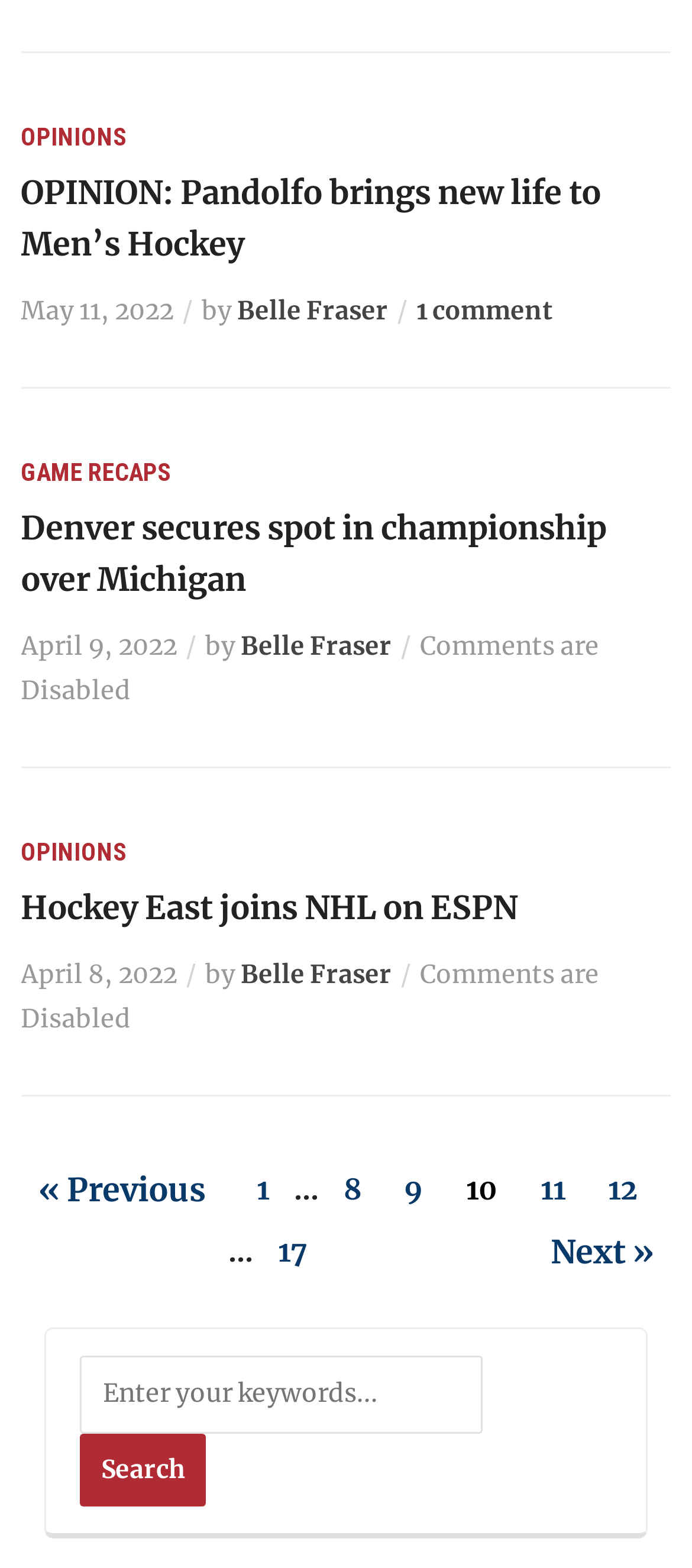Please identify the bounding box coordinates for the region that you need to click to follow this instruction: "Go to the next page".

[0.77, 0.779, 0.97, 0.819]